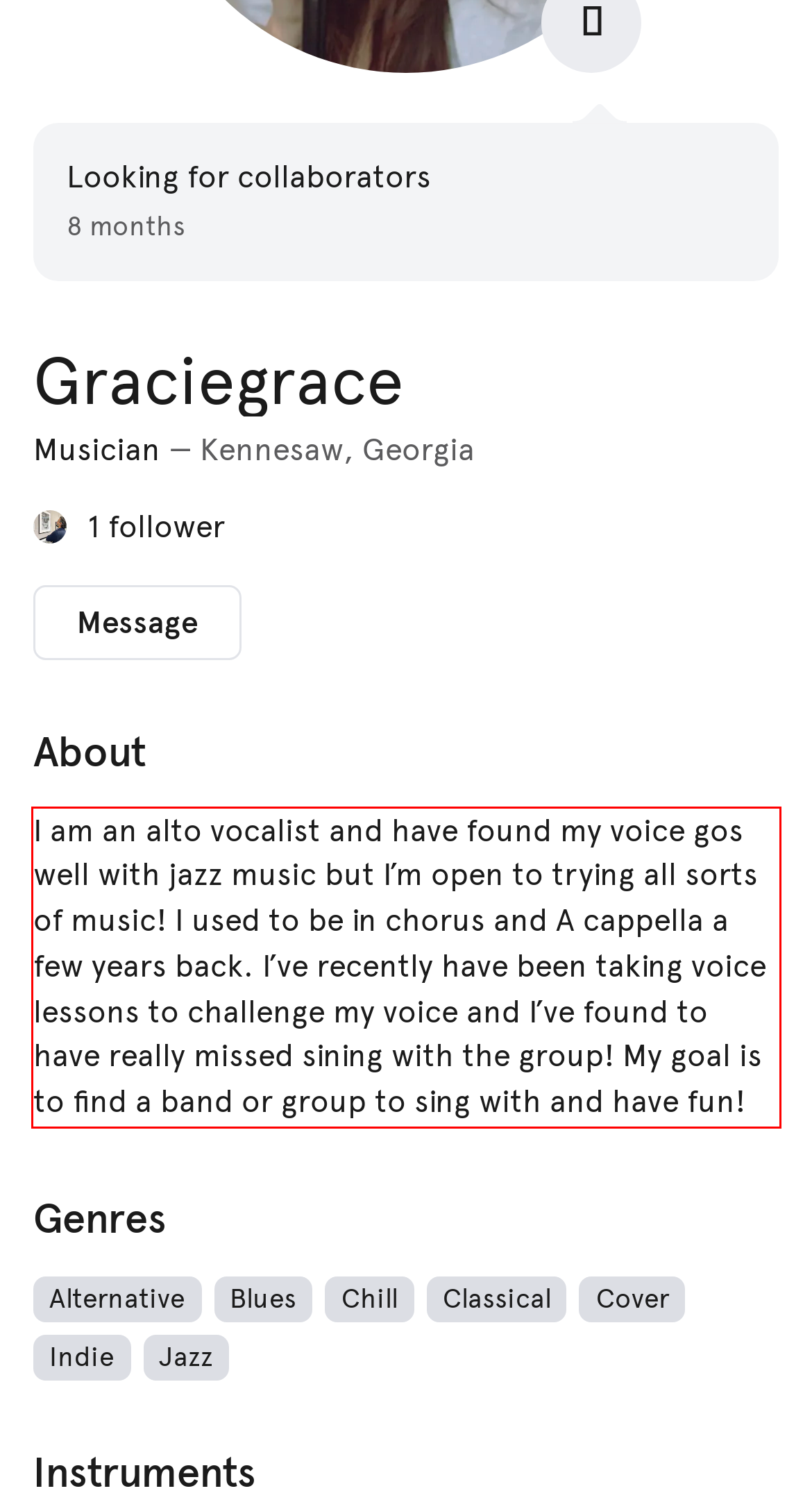You have a screenshot with a red rectangle around a UI element. Recognize and extract the text within this red bounding box using OCR.

I am an alto vocalist and have found my voice gos well with jazz music but I’m open to trying all sorts of music! I used to be in chorus and A cappella a few years back. I’ve recently have been taking voice lessons to challenge my voice and I’ve found to have really missed sining with the group! My goal is to find a band or group to sing with and have fun!